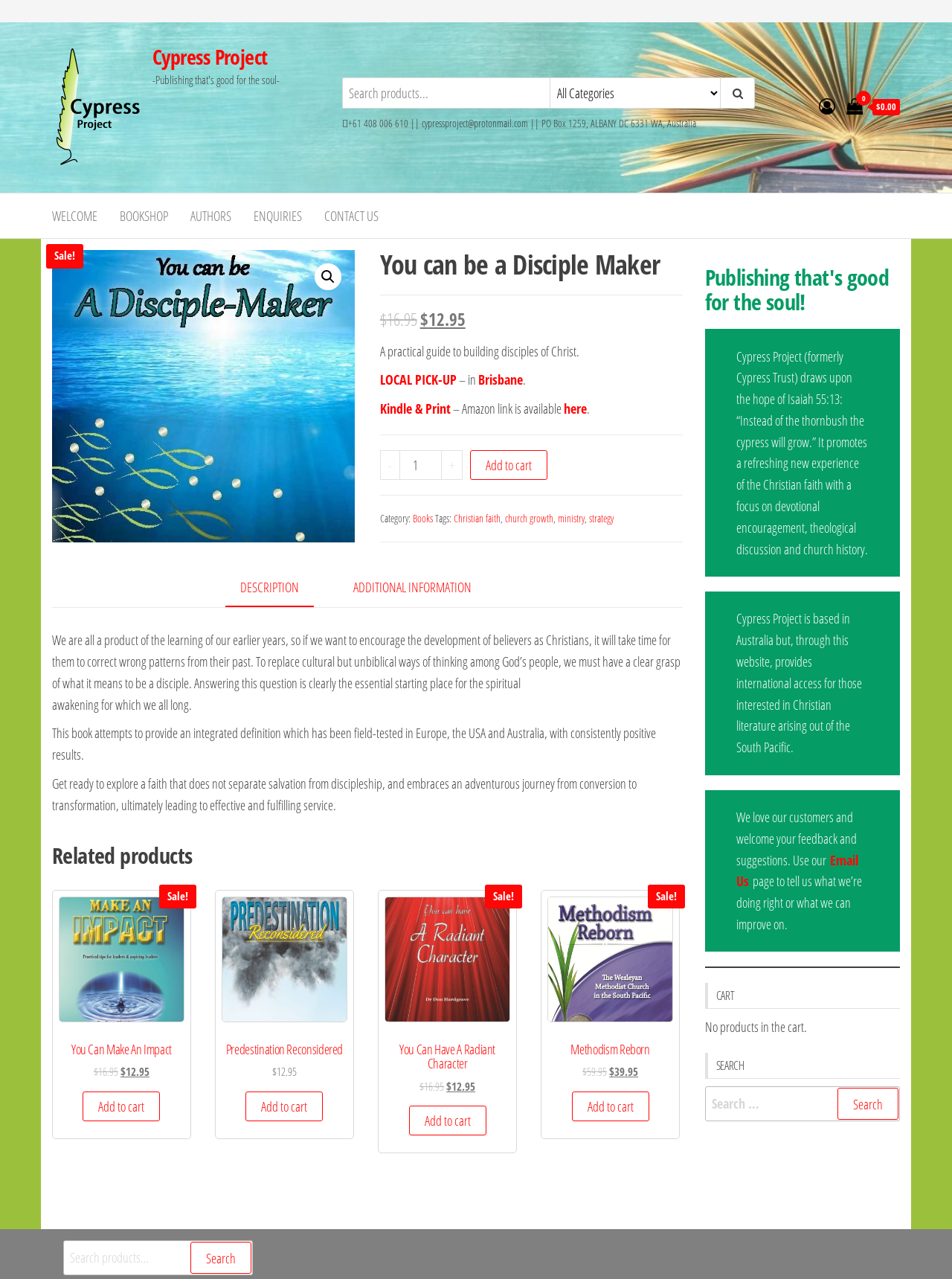Determine the coordinates of the bounding box that should be clicked to complete the instruction: "Add to cart". The coordinates should be represented by four float numbers between 0 and 1: [left, top, right, bottom].

[0.494, 0.352, 0.575, 0.375]